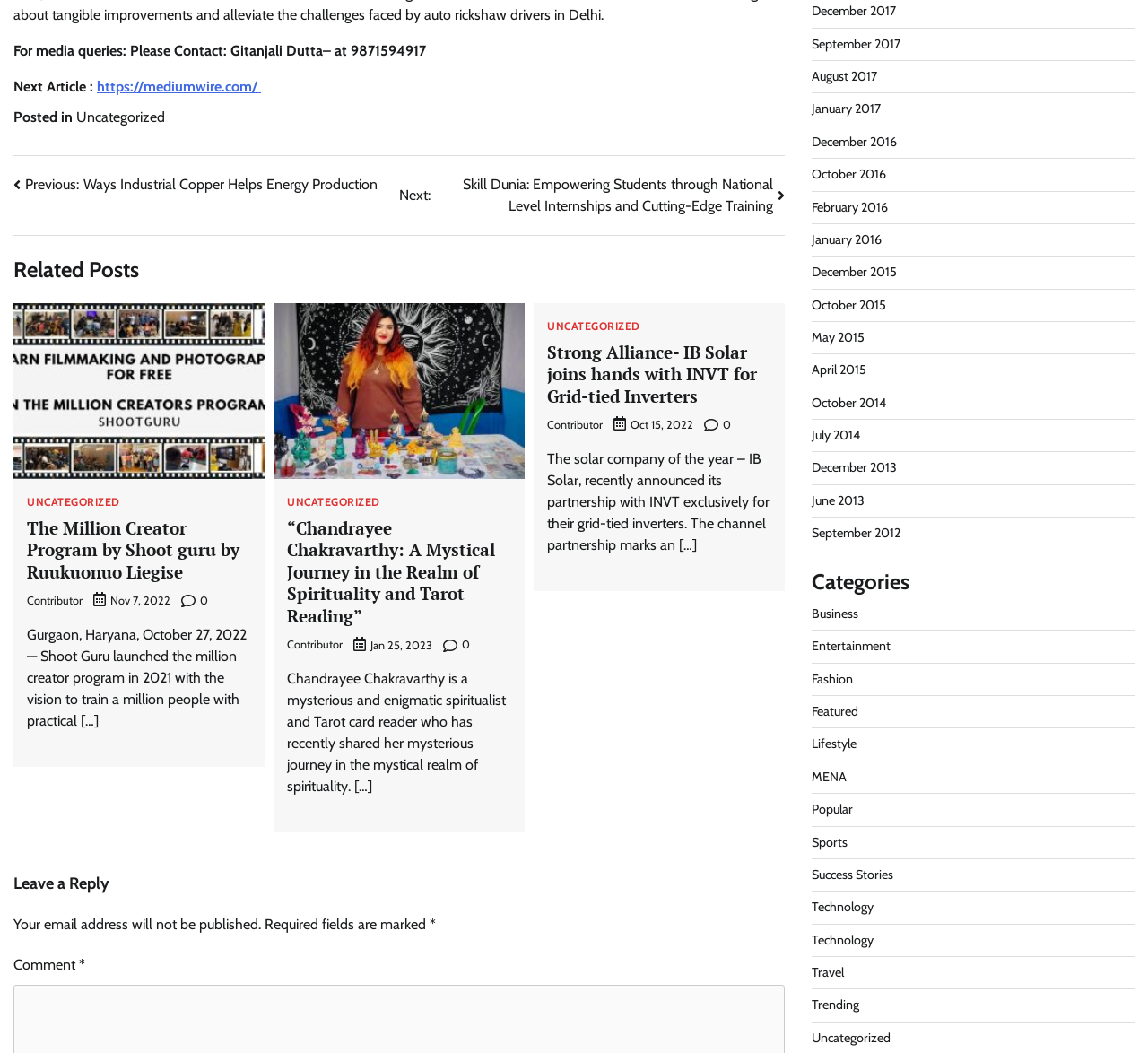Please indicate the bounding box coordinates for the clickable area to complete the following task: "Click on the 'Next Article' link". The coordinates should be specified as four float numbers between 0 and 1, i.e., [left, top, right, bottom].

[0.084, 0.074, 0.227, 0.09]